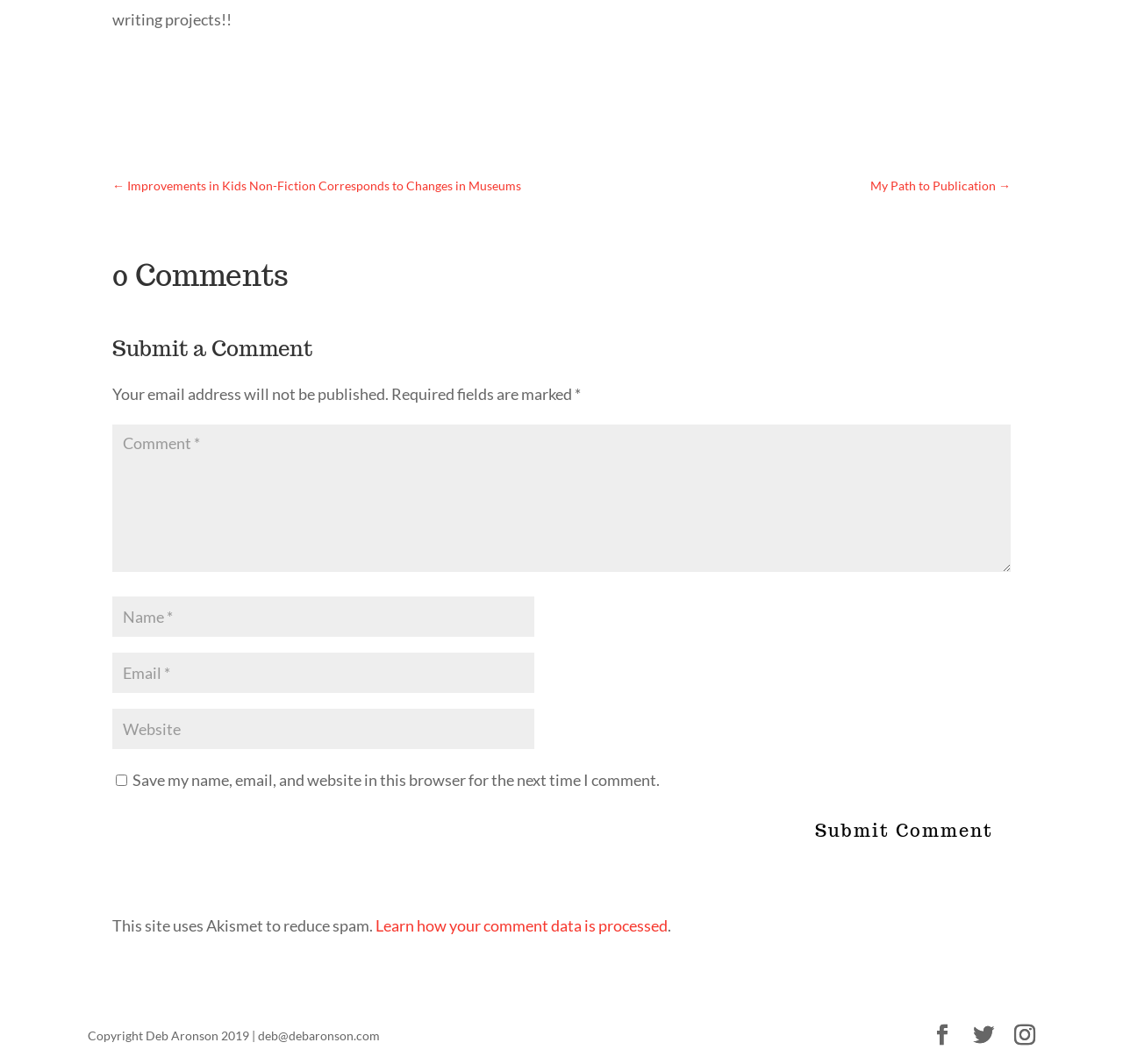What is the function of the checkbox? Based on the image, give a response in one word or a short phrase.

To save user data